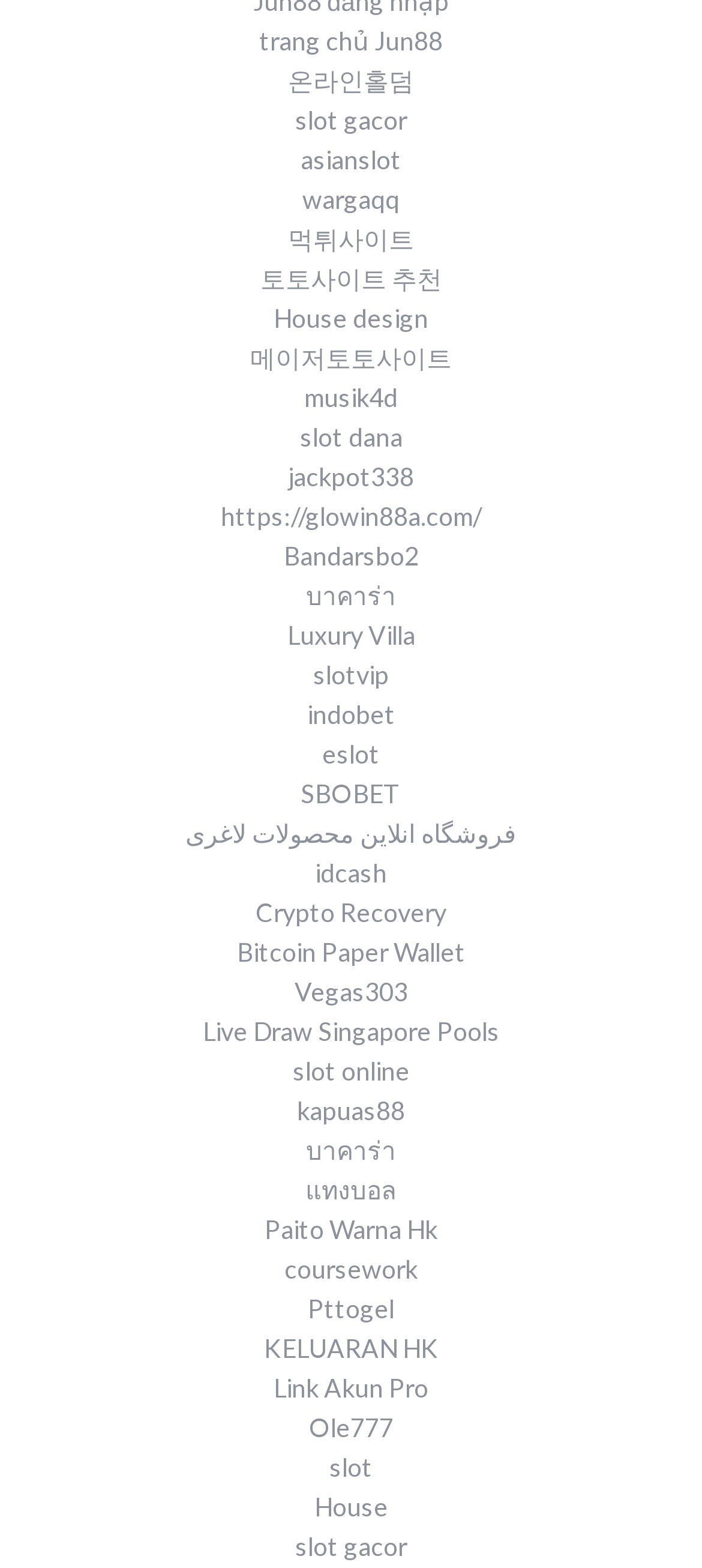Locate the bounding box coordinates of the element that needs to be clicked to carry out the instruction: "click trang chủ Jun88". The coordinates should be given as four float numbers ranging from 0 to 1, i.e., [left, top, right, bottom].

[0.369, 0.016, 0.631, 0.036]